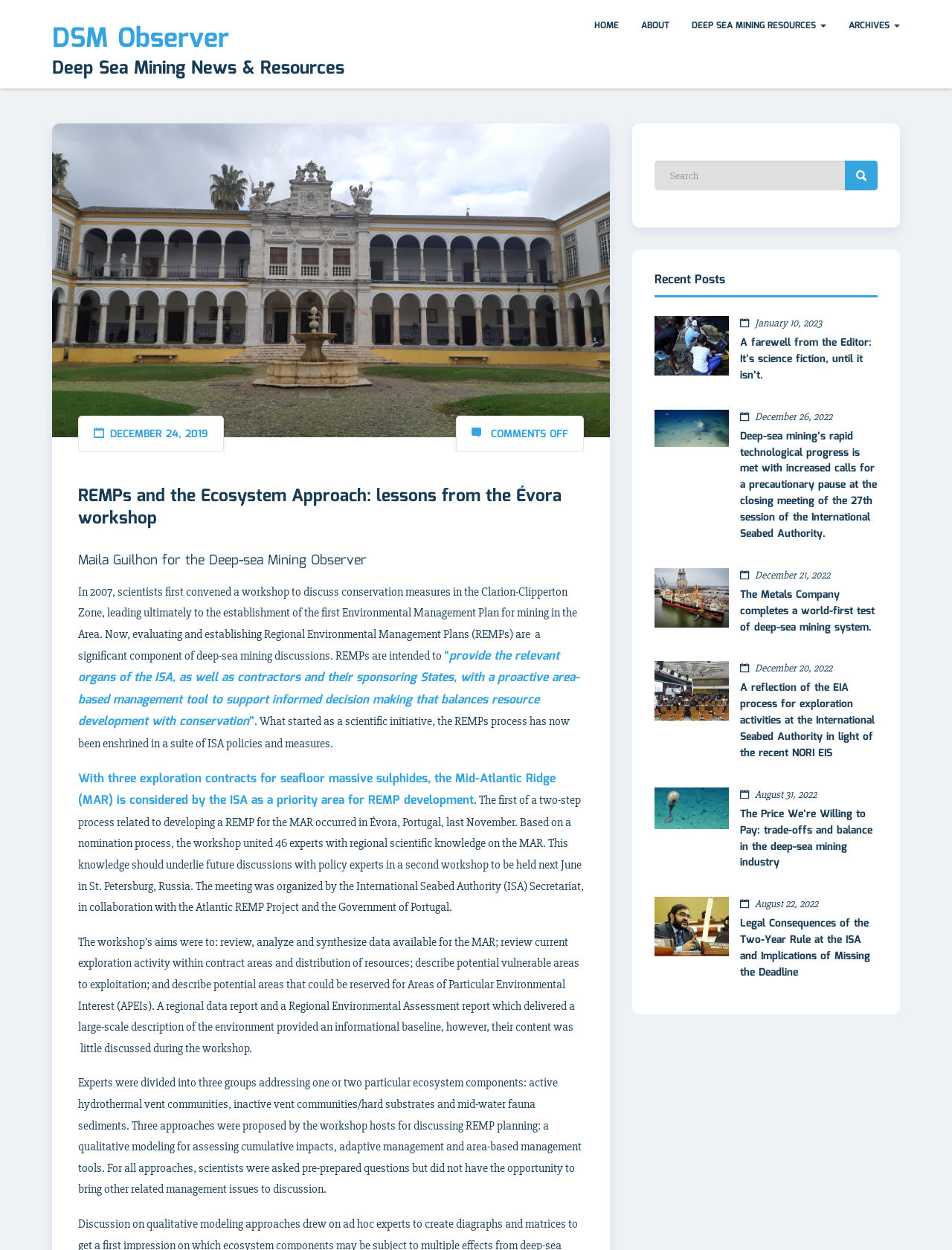Where was the workshop held?
Answer the question with just one word or phrase using the image.

Évora, Portugal